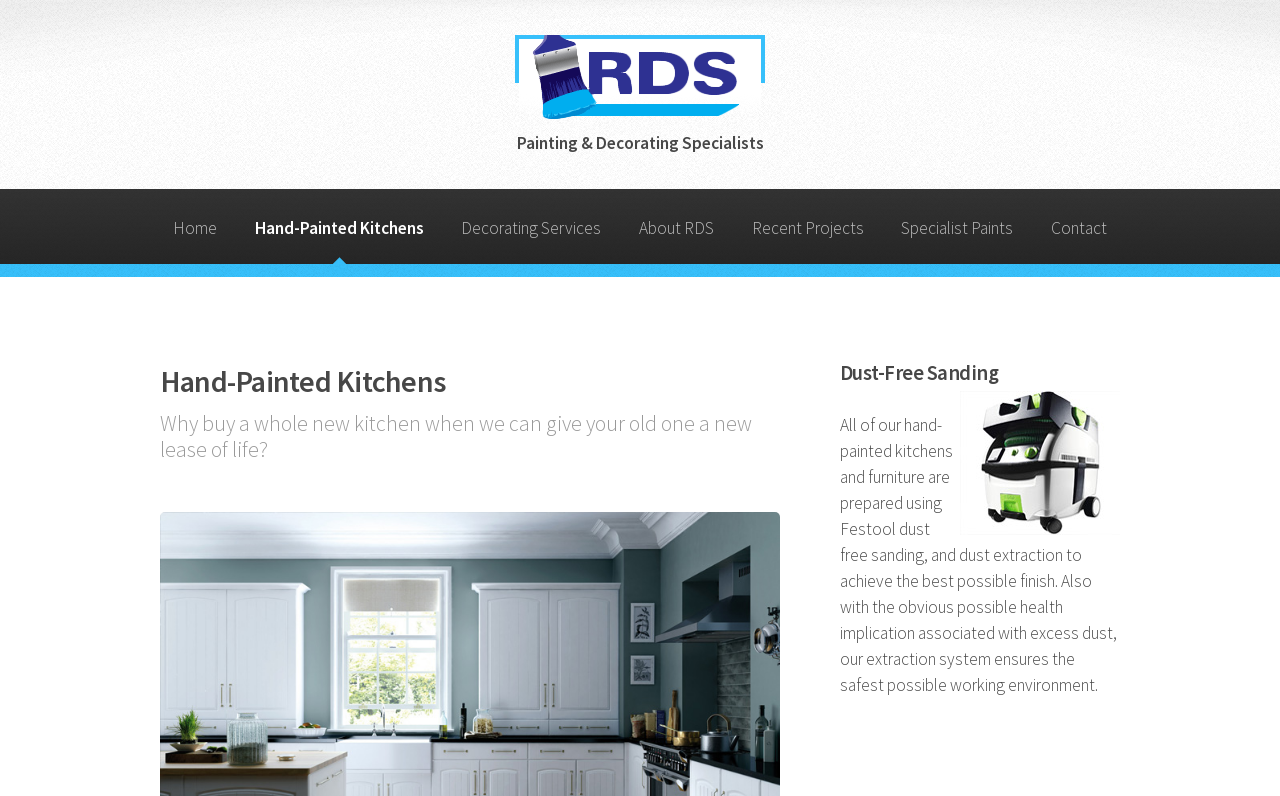Provide the bounding box coordinates for the area that should be clicked to complete the instruction: "Click on the Archives link".

None